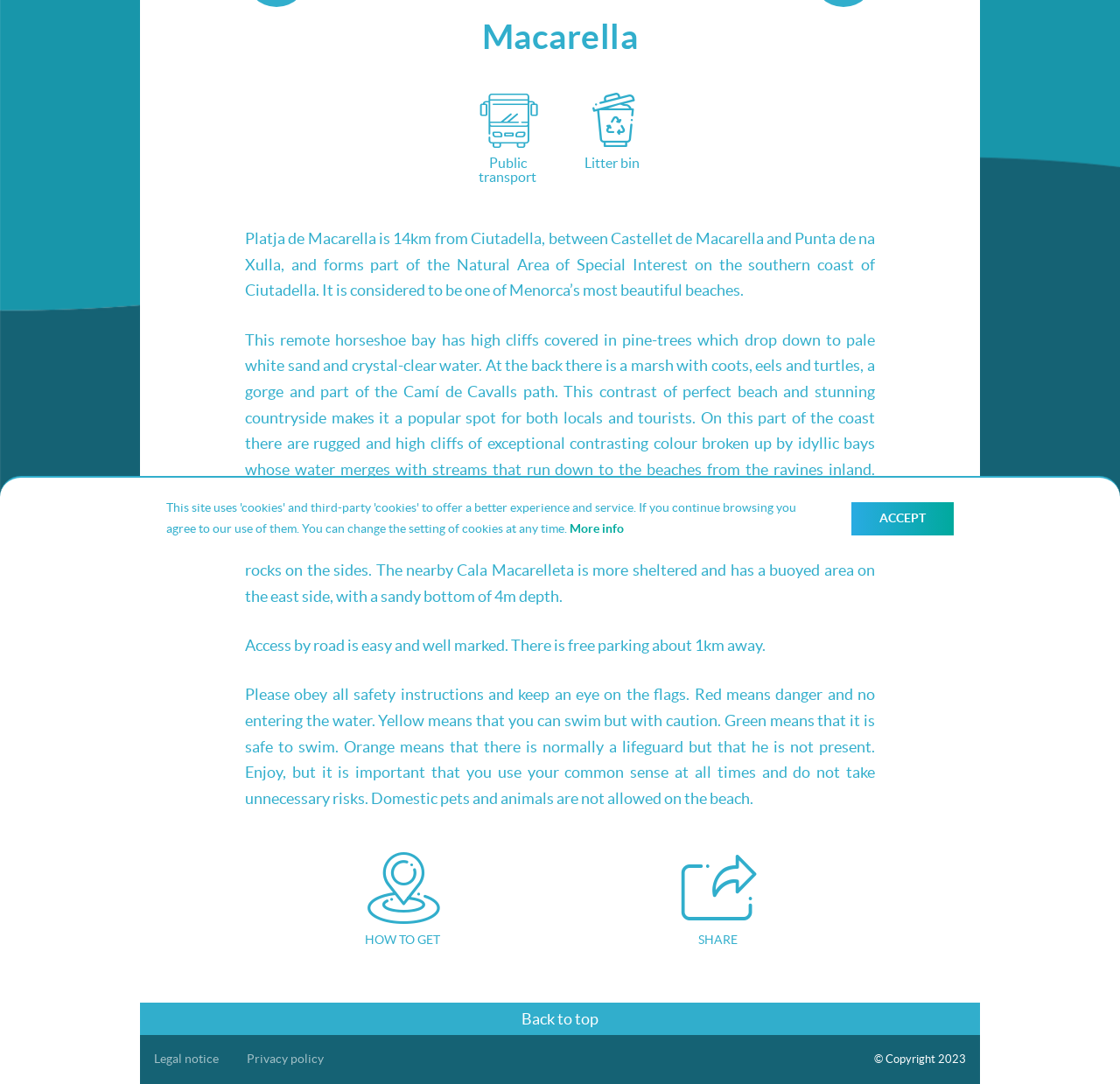Locate and provide the bounding box coordinates for the HTML element that matches this description: "Accept".

[0.76, 0.463, 0.852, 0.494]